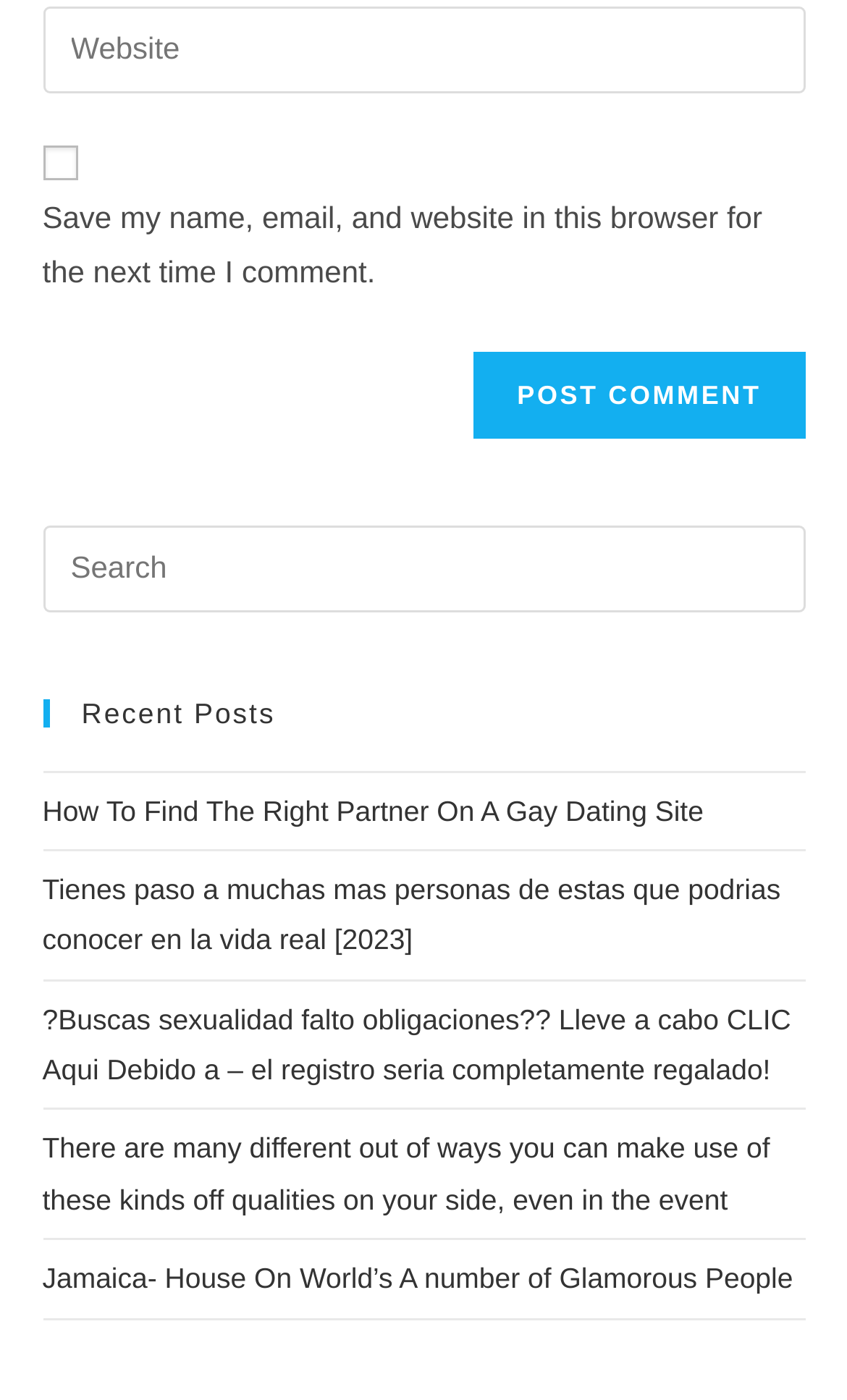Pinpoint the bounding box coordinates of the element that must be clicked to accomplish the following instruction: "Check the save comment checkbox". The coordinates should be in the format of four float numbers between 0 and 1, i.e., [left, top, right, bottom].

[0.05, 0.104, 0.091, 0.128]